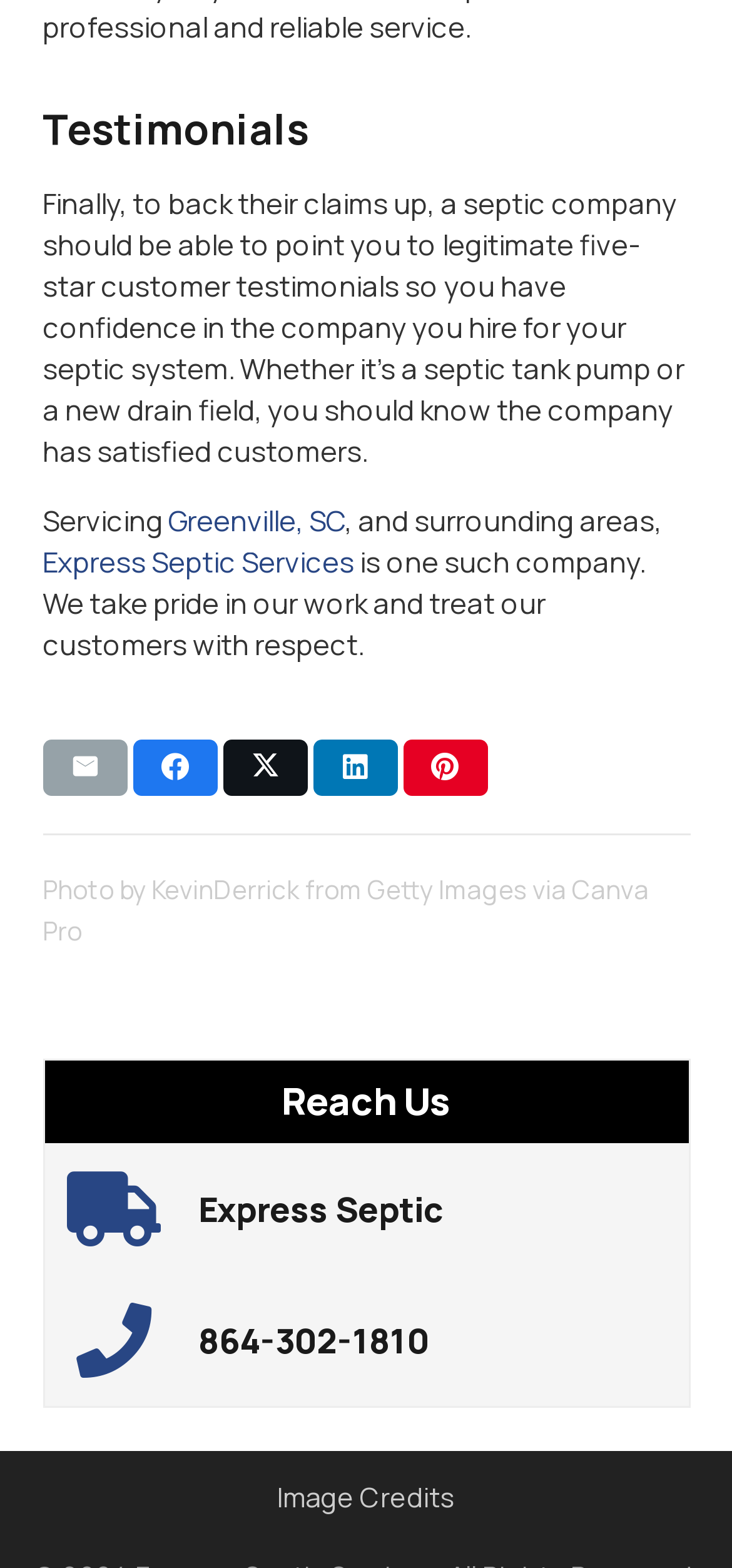What is the purpose of the company?
Based on the image, give a one-word or short phrase answer.

Septic system services